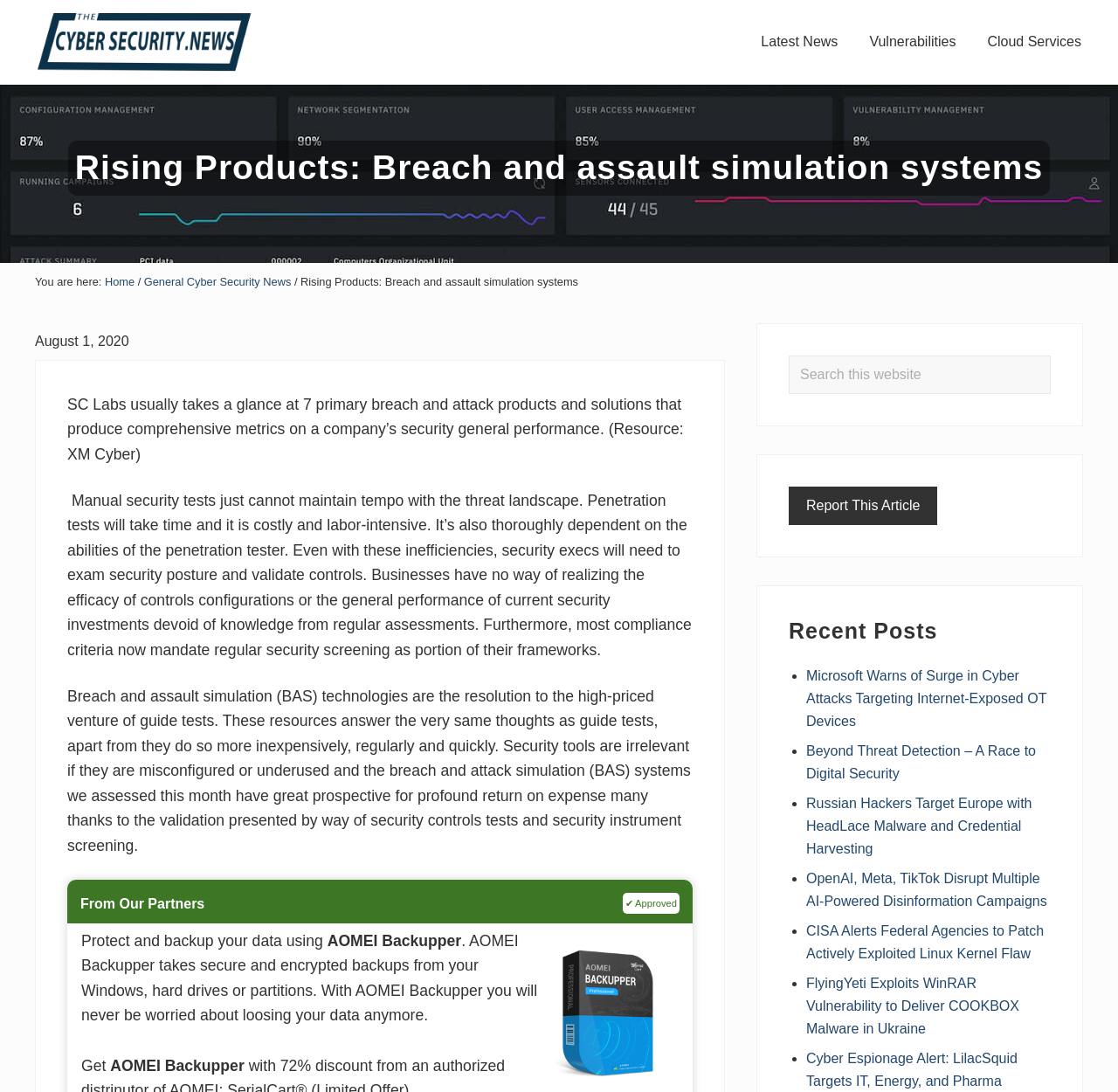What is the main heading of this webpage? Please extract and provide it.

Rising Products: Breach and assault simulation systems